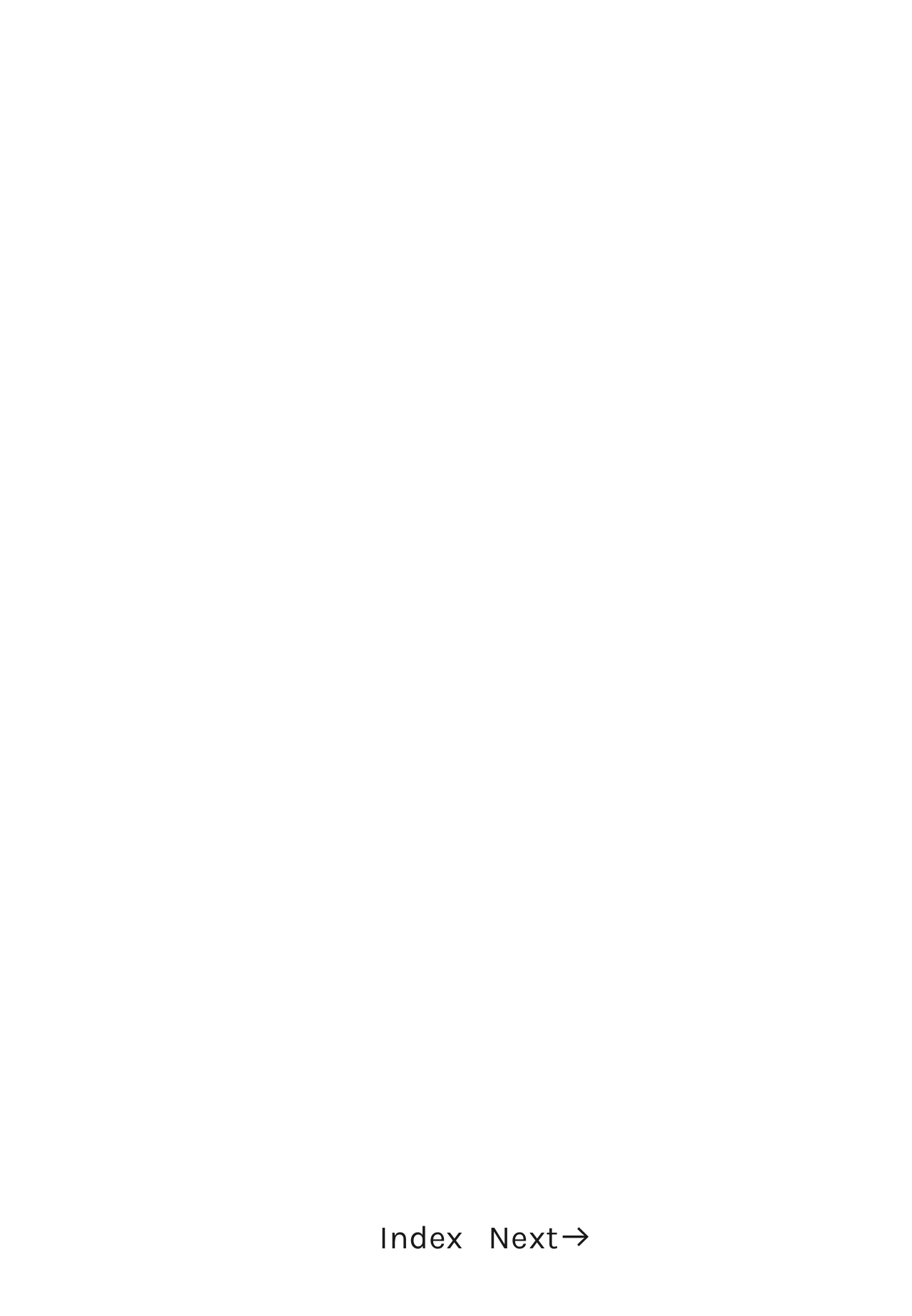Using the information shown in the image, answer the question with as much detail as possible: What is the horizontal position of the 'The City in a Building and the City as a Building' link?

I compared the x1 and x2 coordinates of the 'The City in a Building and the City as a Building' link with other elements, and its x1 and x2 values are larger than others, indicating it is at the right side of the webpage.